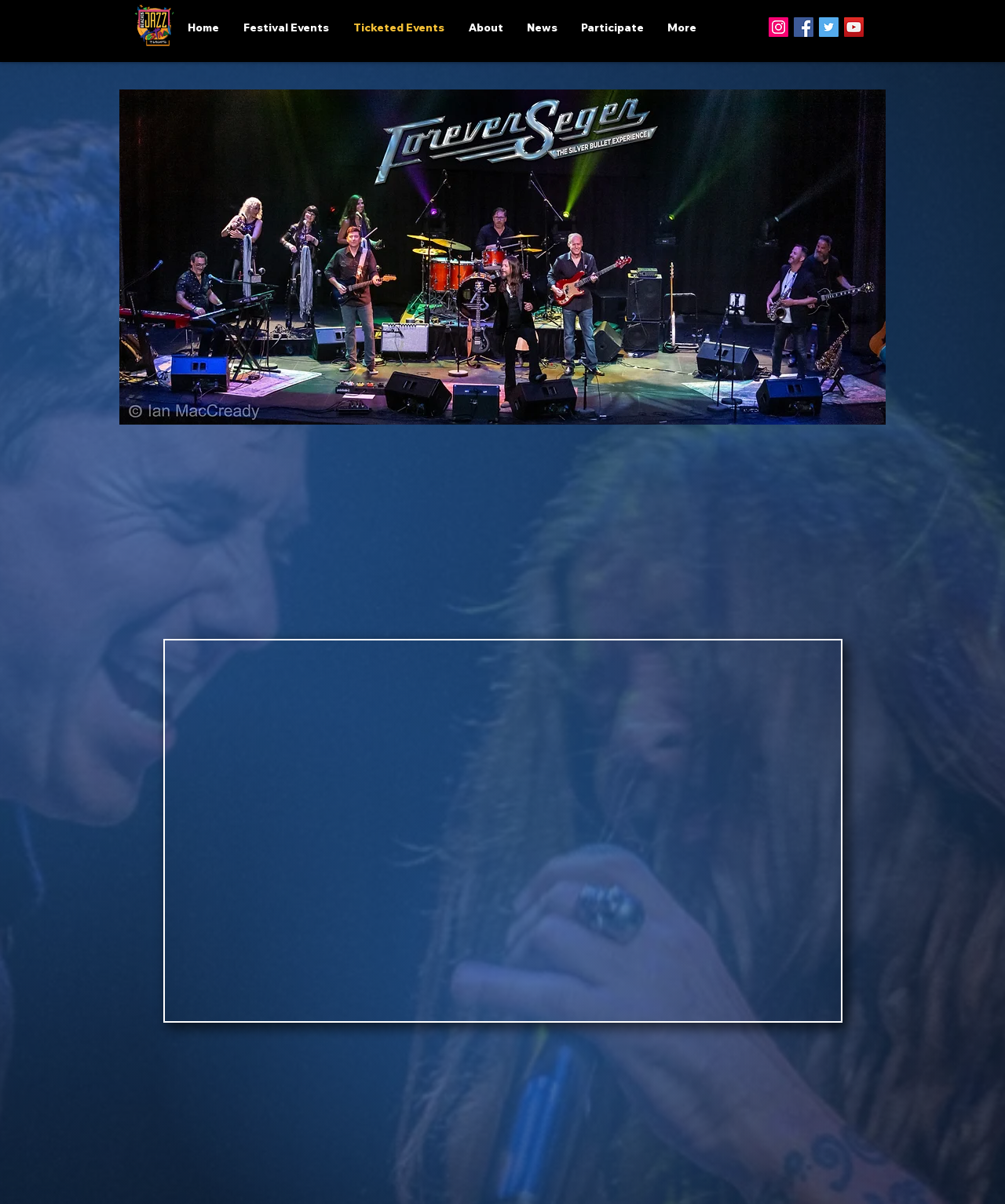Predict the bounding box coordinates for the UI element described as: "Ticketed Events". The coordinates should be four float numbers between 0 and 1, presented as [left, top, right, bottom].

[0.34, 0.007, 0.455, 0.039]